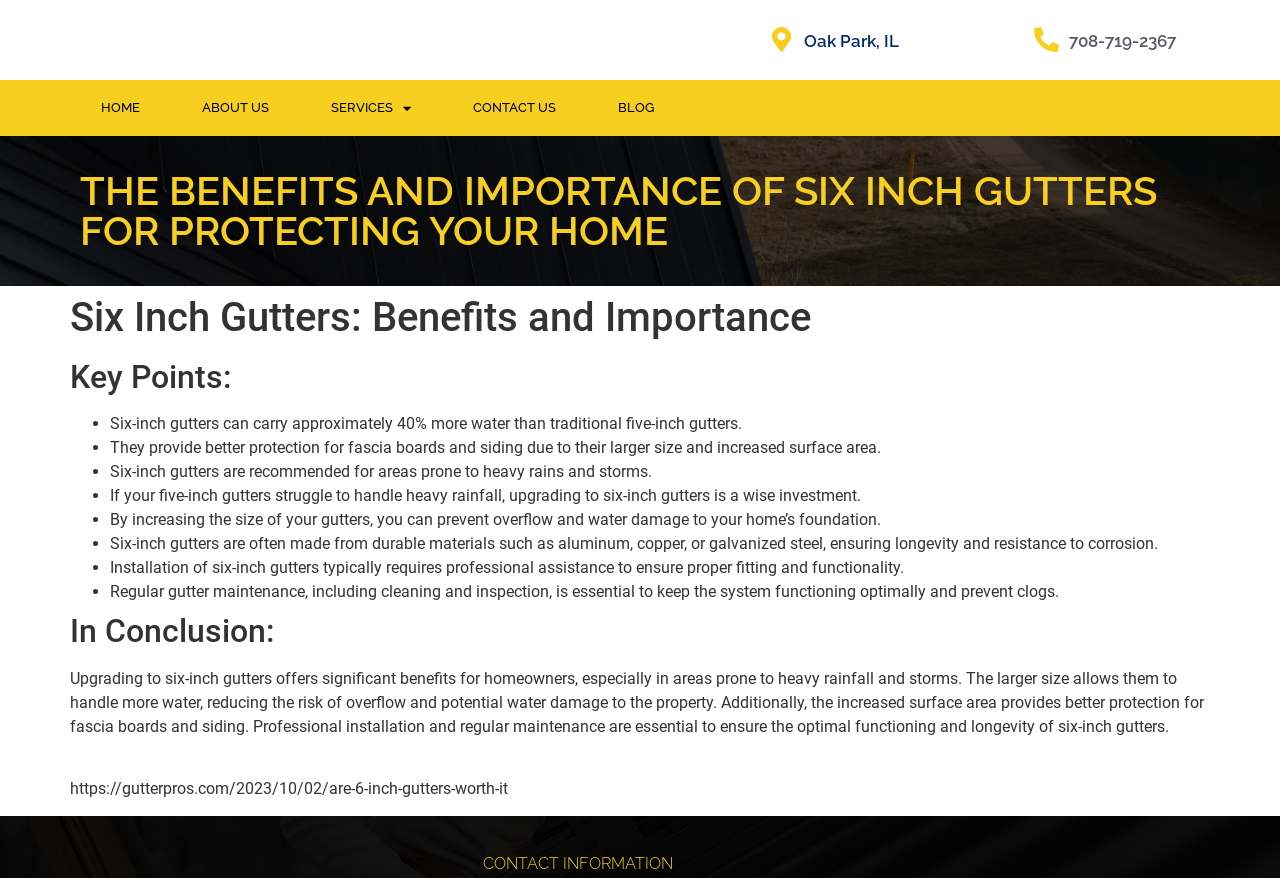What is the phone number of Oak Park Gutter Service Professionals?
Using the image, respond with a single word or phrase.

708-719-2367